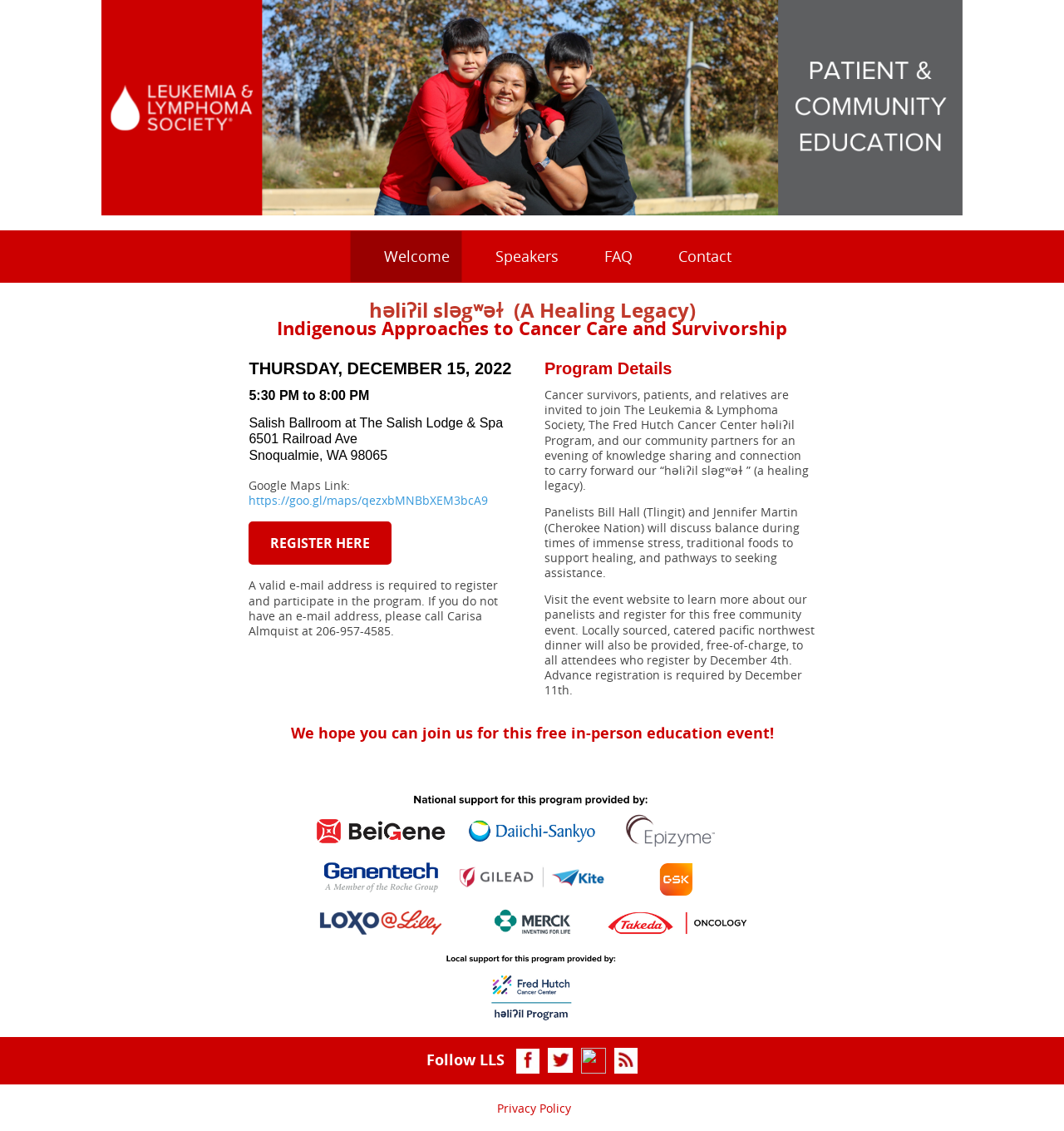Refer to the image and provide an in-depth answer to the question: 
Who are the panelists for the event?

I found the panelists by reading the static text element that says 'Panelists Bill Hall (Tlingit) and Jennifer Martin (Cherokee Nation) will discuss ...' which is located in the program details section.